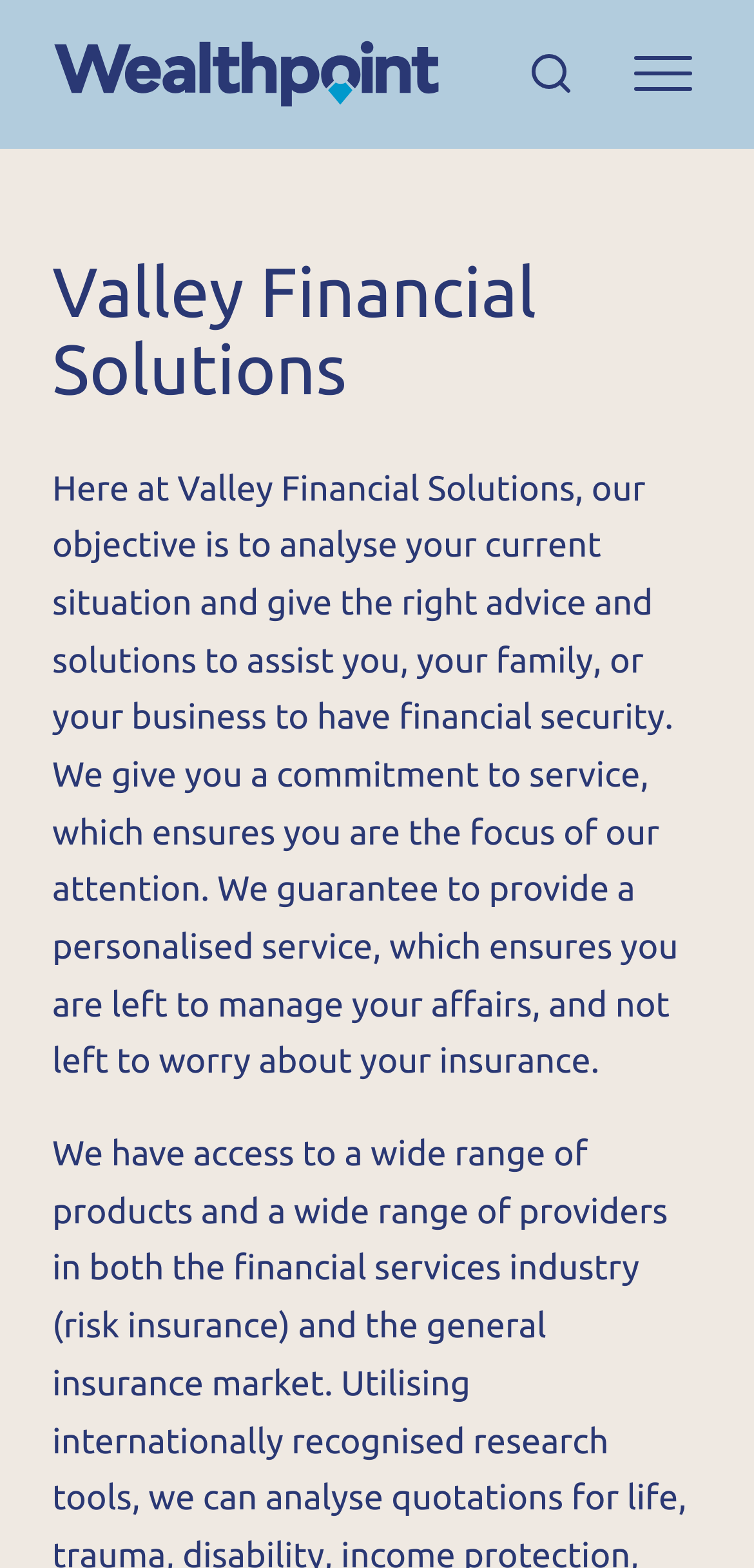Use the information in the screenshot to answer the question comprehensively: What is the name of the company?

I determined the answer by looking at the heading element with the text 'Valley Financial Solutions' which is located at the top of the webpage, indicating that it is the company name.